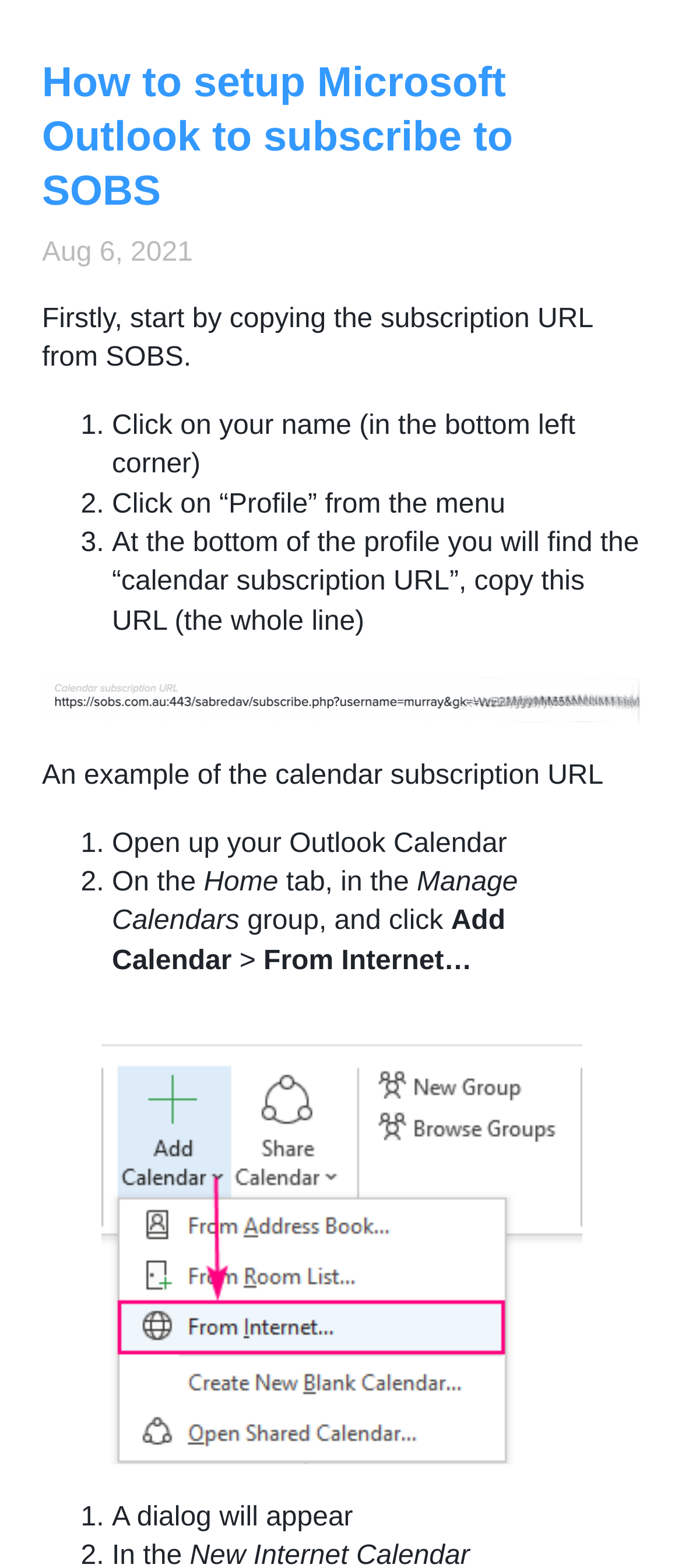What is the date of the tutorial?
Make sure to answer the question with a detailed and comprehensive explanation.

The date of the tutorial can be found at the top of the webpage, where it says 'Aug 6, 2021'.